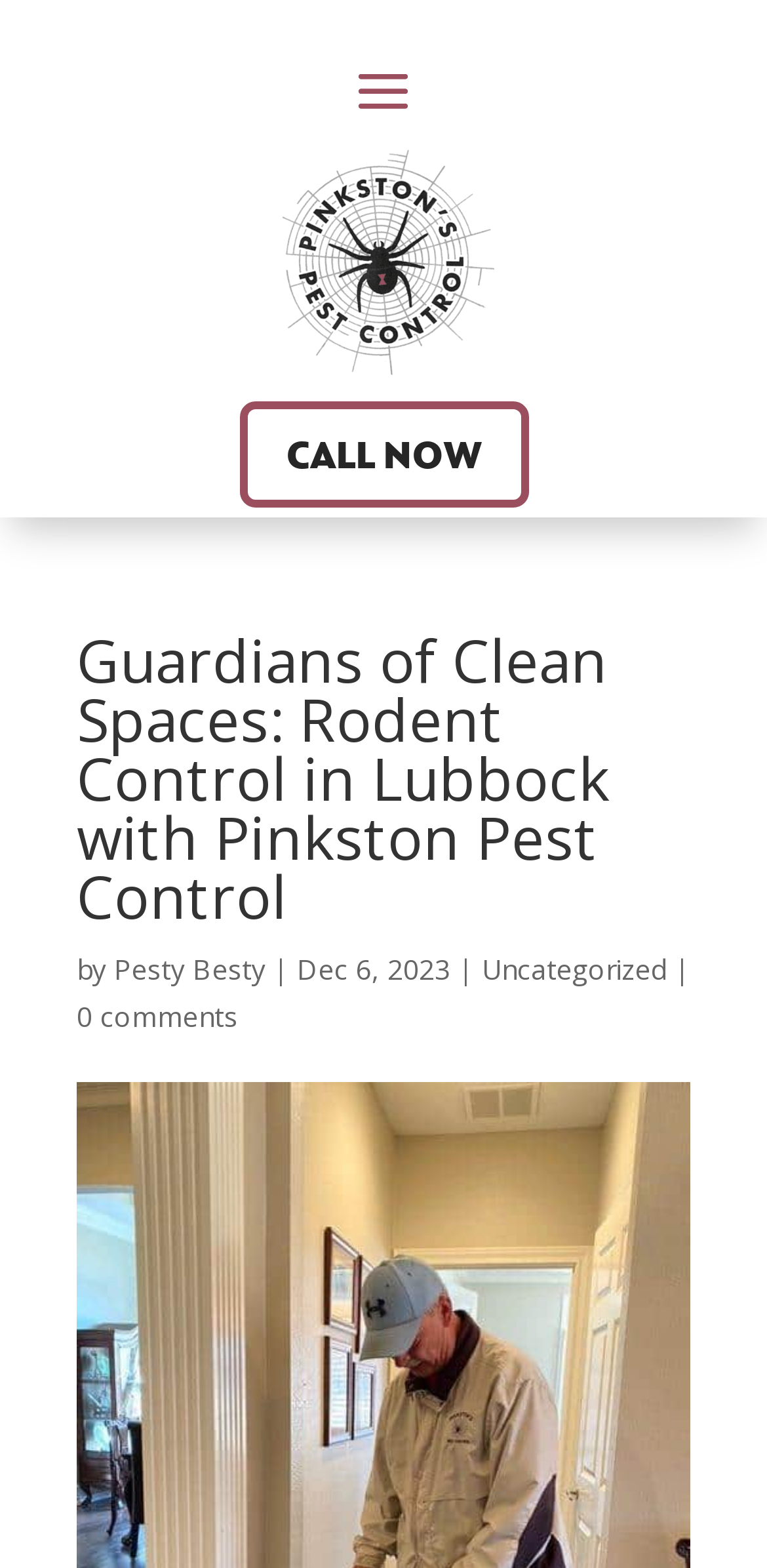What is the name of the pest control company?
Please give a detailed and elaborate explanation in response to the question.

I found the answer by looking at the link element with the text 'Pinkston Pest Control Company Near Me' and the image with the same description, which suggests that Pinkston Pest Control is the name of the company.